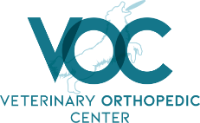Offer a detailed account of the various components present in the image.

The image features the logo of the Veterinary Orthopedic Center (VOC), prominently displaying the letters "VOC" in a bold and stylized font. The text is rendered in a striking teal color, conveying a sense of professionalism and care, while the full name "Veterinary Orthopedic Center" is presented below in a cleaner, straightforward typeface. Behind the text, a subtle outline of a canine figure is visible, symbolizing the center's focus on veterinary orthopedic care. This logo represents a modern facility dedicated to addressing orthopedic conditions in pets, emphasizing their commitment to high-quality veterinary services.